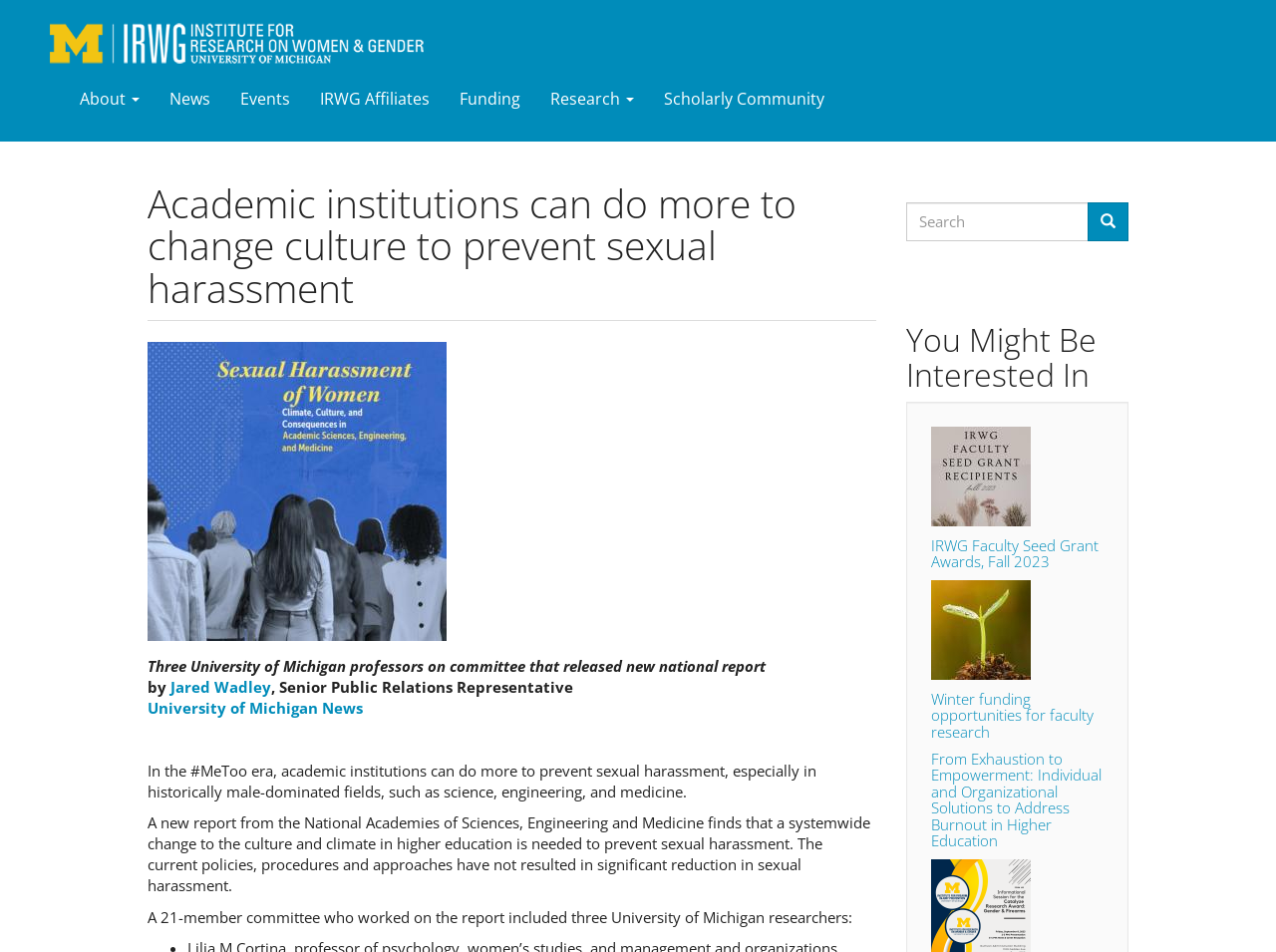Please identify the bounding box coordinates of the element's region that needs to be clicked to fulfill the following instruction: "Click the Home link". The bounding box coordinates should consist of four float numbers between 0 and 1, i.e., [left, top, right, bottom].

[0.039, 0.024, 0.441, 0.066]